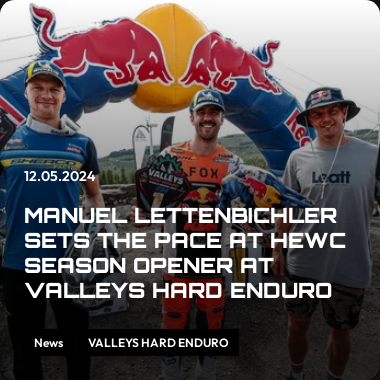Provide your answer in a single word or phrase: 
What is the date of the event where Lettenbichler claims victory?

May 12, 2024